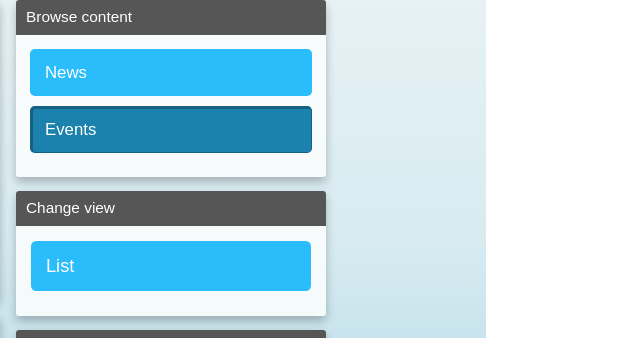Please answer the following question using a single word or phrase: 
What is the purpose of the 'Change view' section?

To change content view